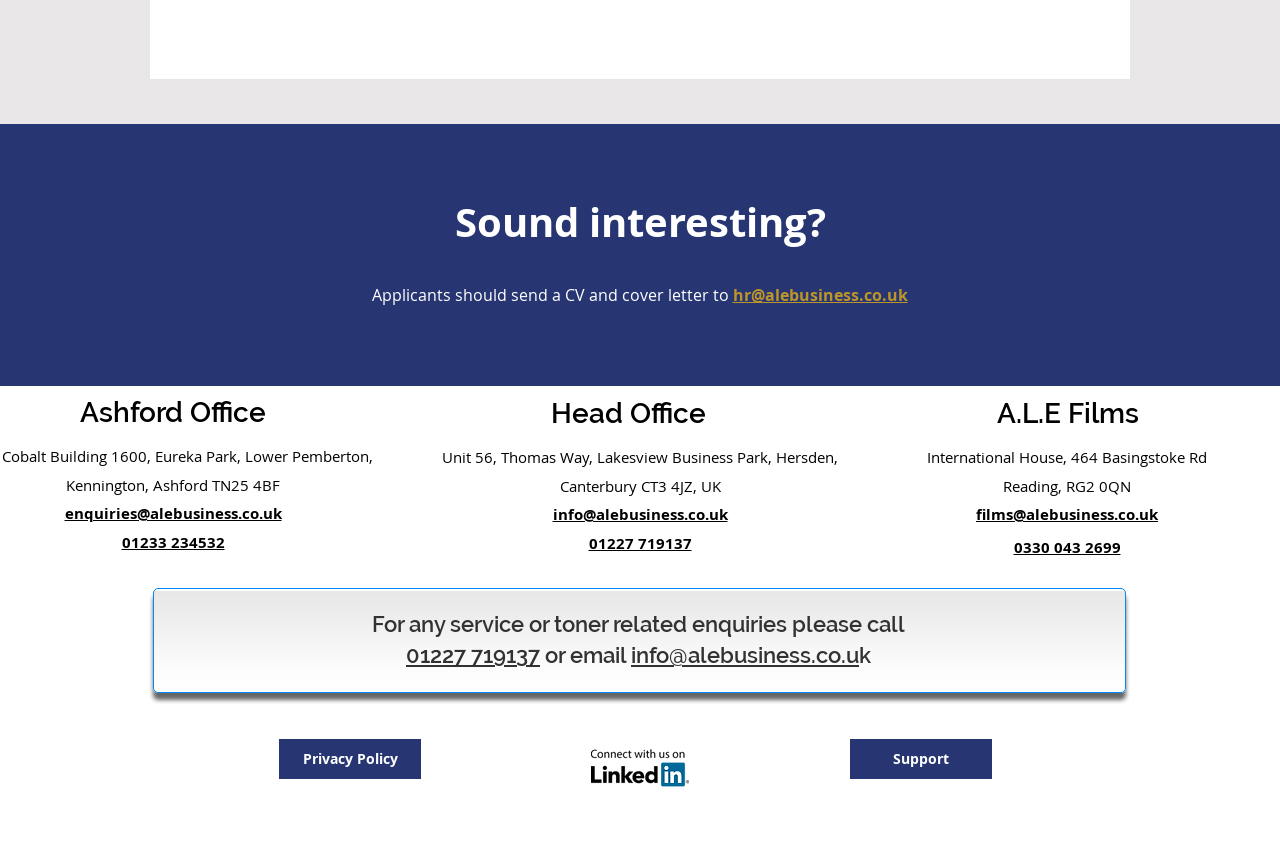Identify the bounding box coordinates of the clickable section necessary to follow the following instruction: "Get support". The coordinates should be presented as four float numbers from 0 to 1, i.e., [left, top, right, bottom].

[0.664, 0.86, 0.775, 0.906]